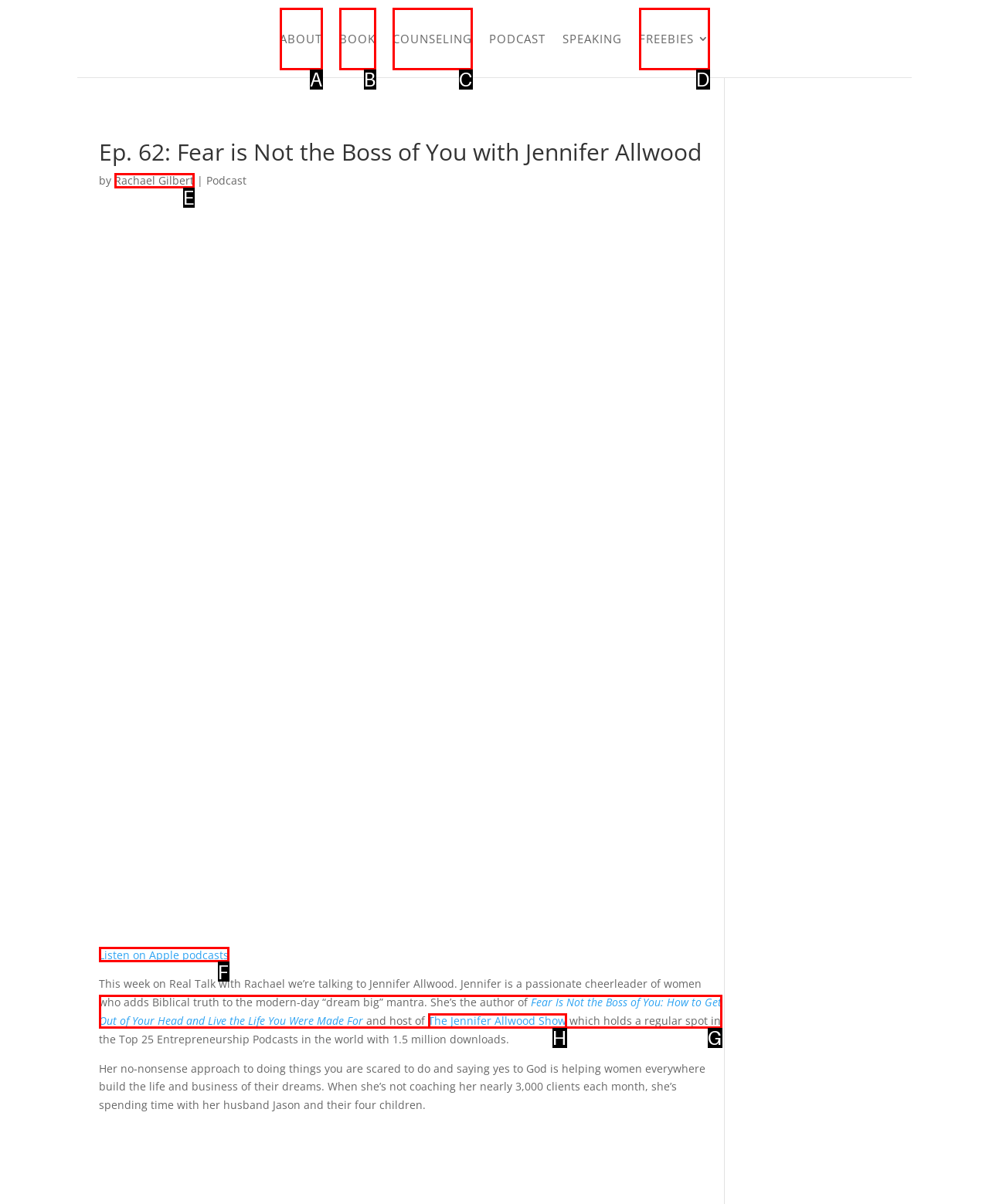Using the given description: Judgment concerning Bulgaria, identify the HTML element that corresponds best. Answer with the letter of the correct option from the available choices.

None